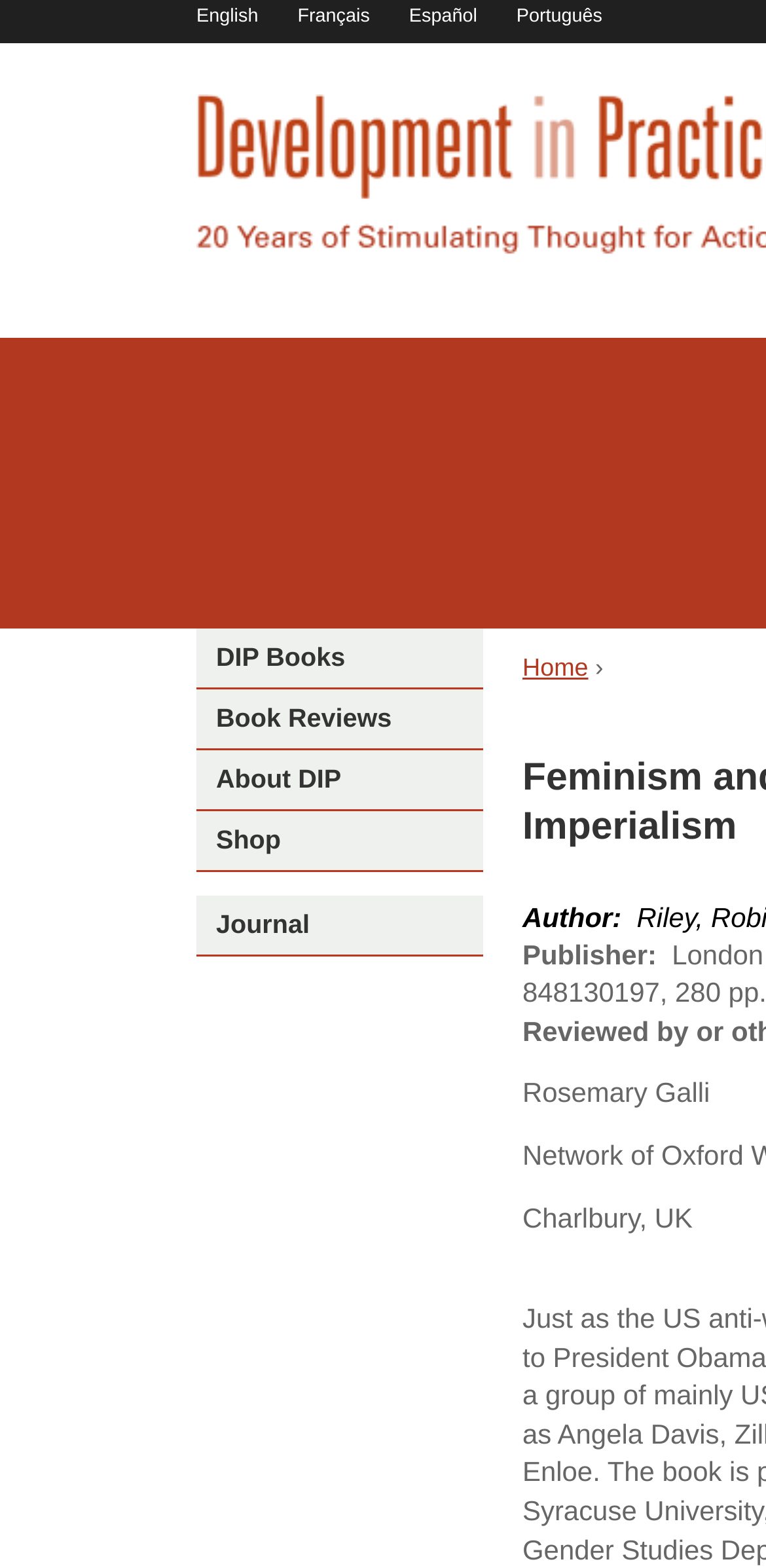Give a one-word or one-phrase response to the question:
How many language options are available?

4